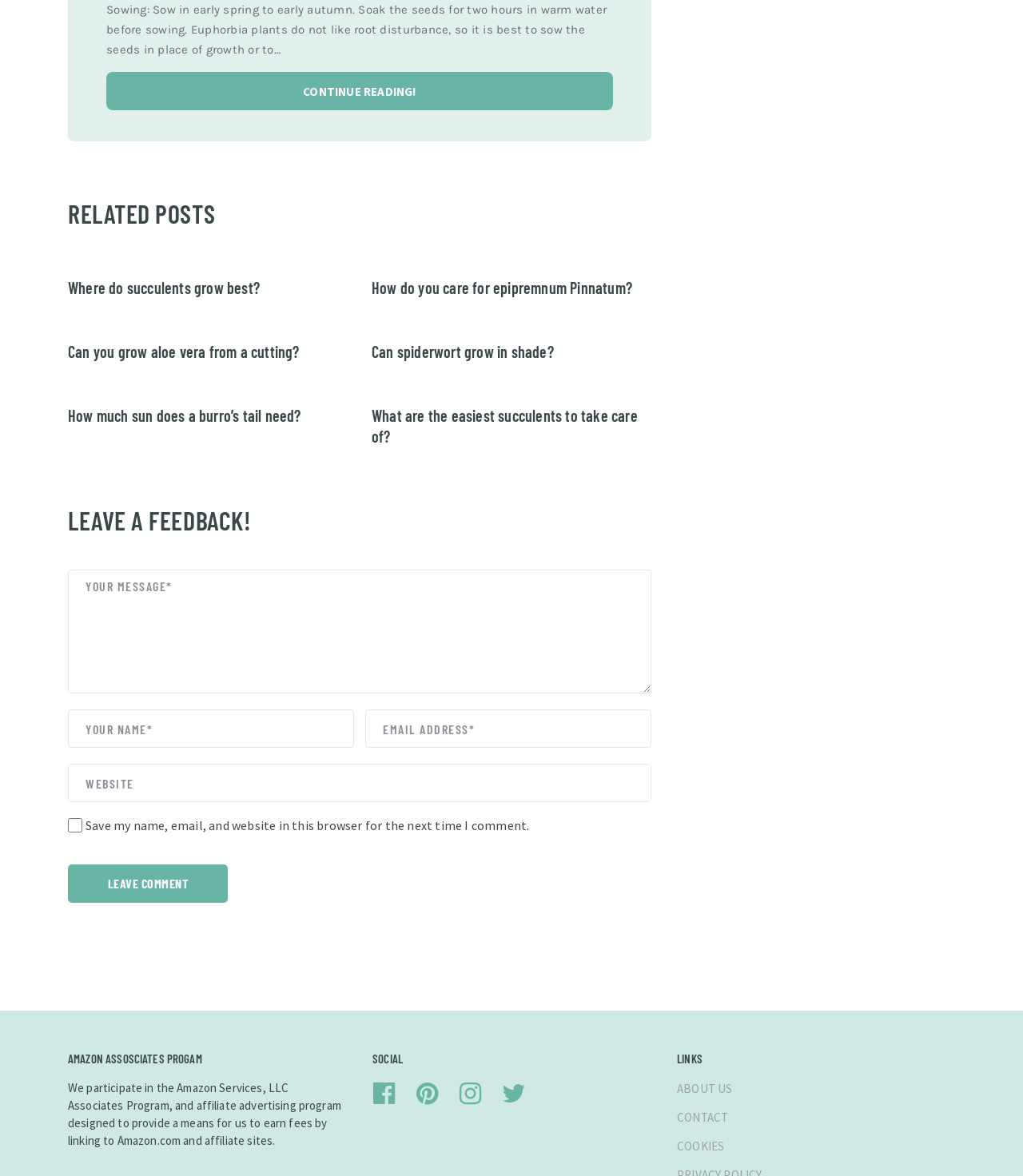Determine the bounding box coordinates of the clickable region to execute the instruction: "Read about Where do succulents grow best?". The coordinates should be four float numbers between 0 and 1, denoted as [left, top, right, bottom].

[0.066, 0.236, 0.254, 0.252]